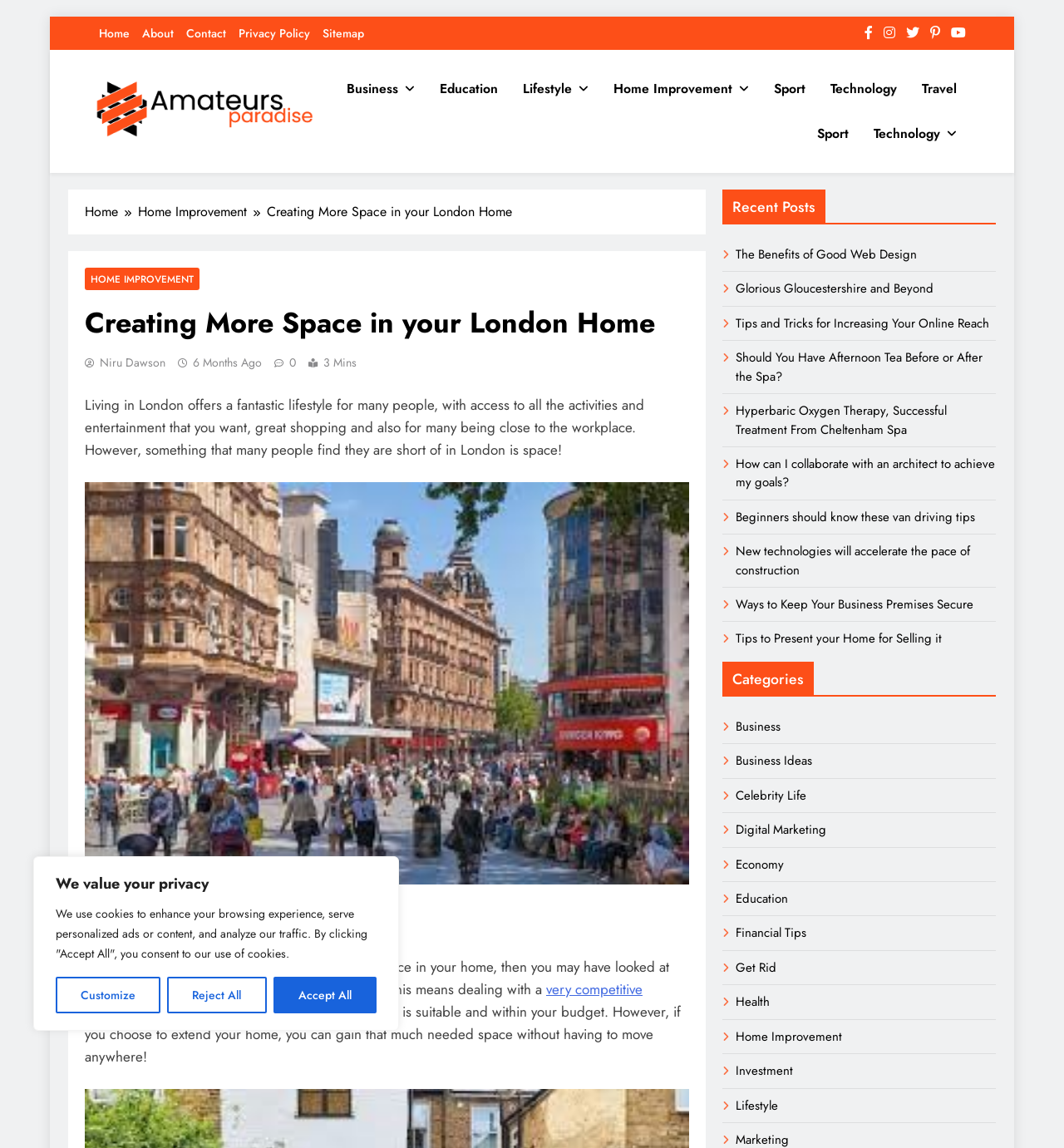Respond with a single word or phrase:
What is the image credit for the article 'Creating More Space in your London Home'?

Image Credit